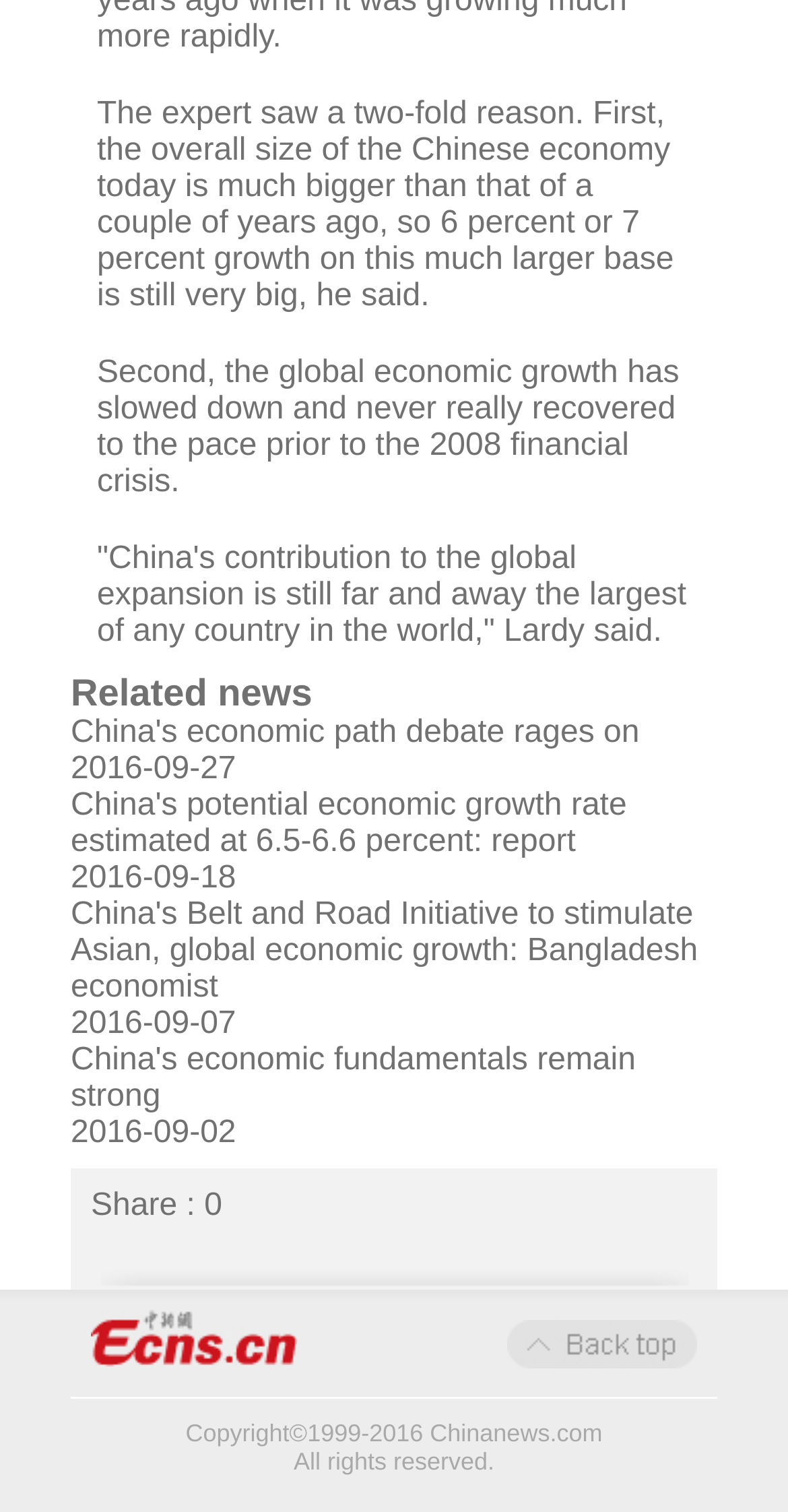Give the bounding box coordinates for this UI element: "China's economic fundamentals remain strong". The coordinates should be four float numbers between 0 and 1, arranged as [left, top, right, bottom].

[0.09, 0.69, 0.807, 0.737]